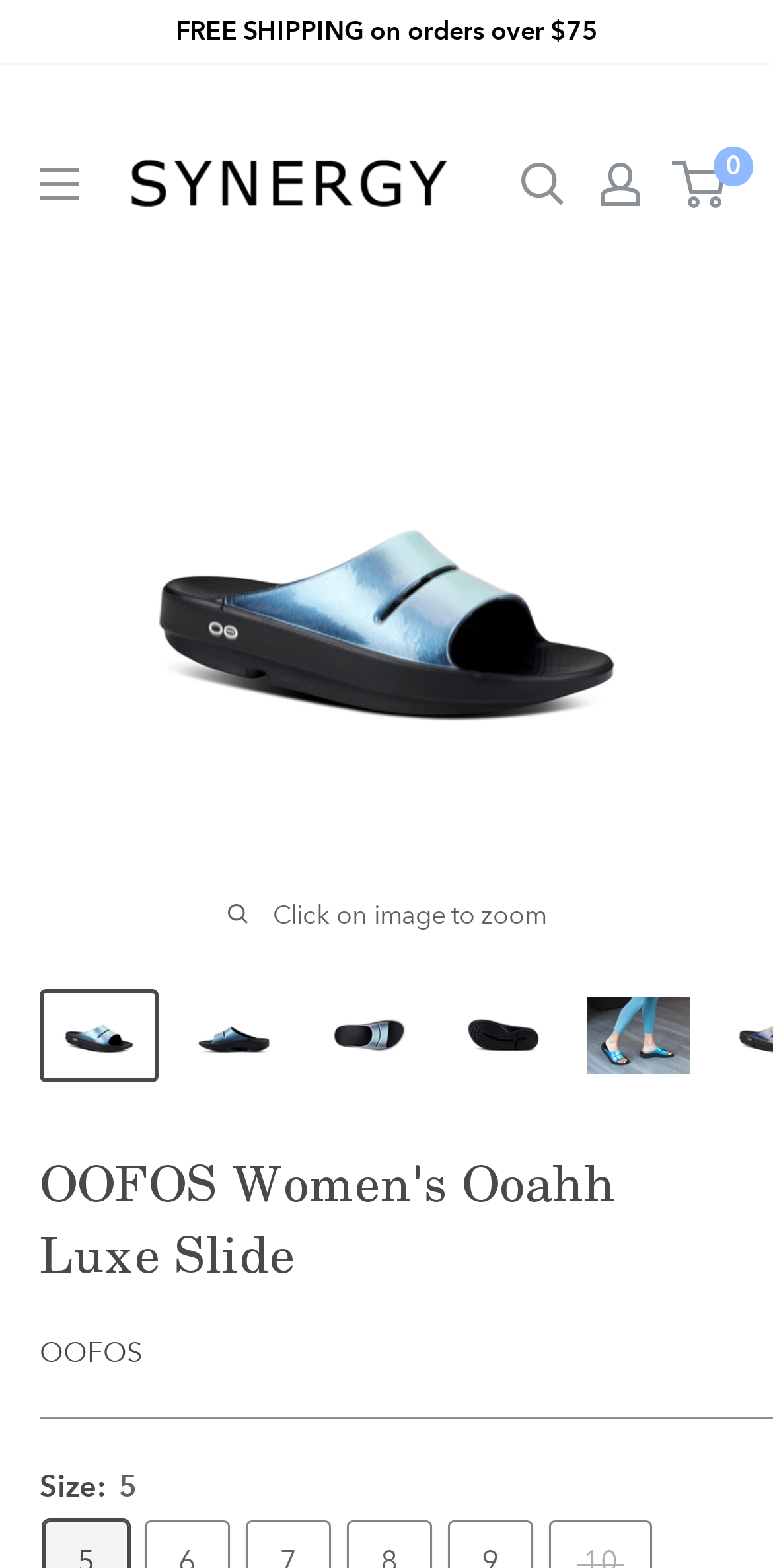Generate the text of the webpage's primary heading.

OOFOS Women's Ooahh Luxe Slide